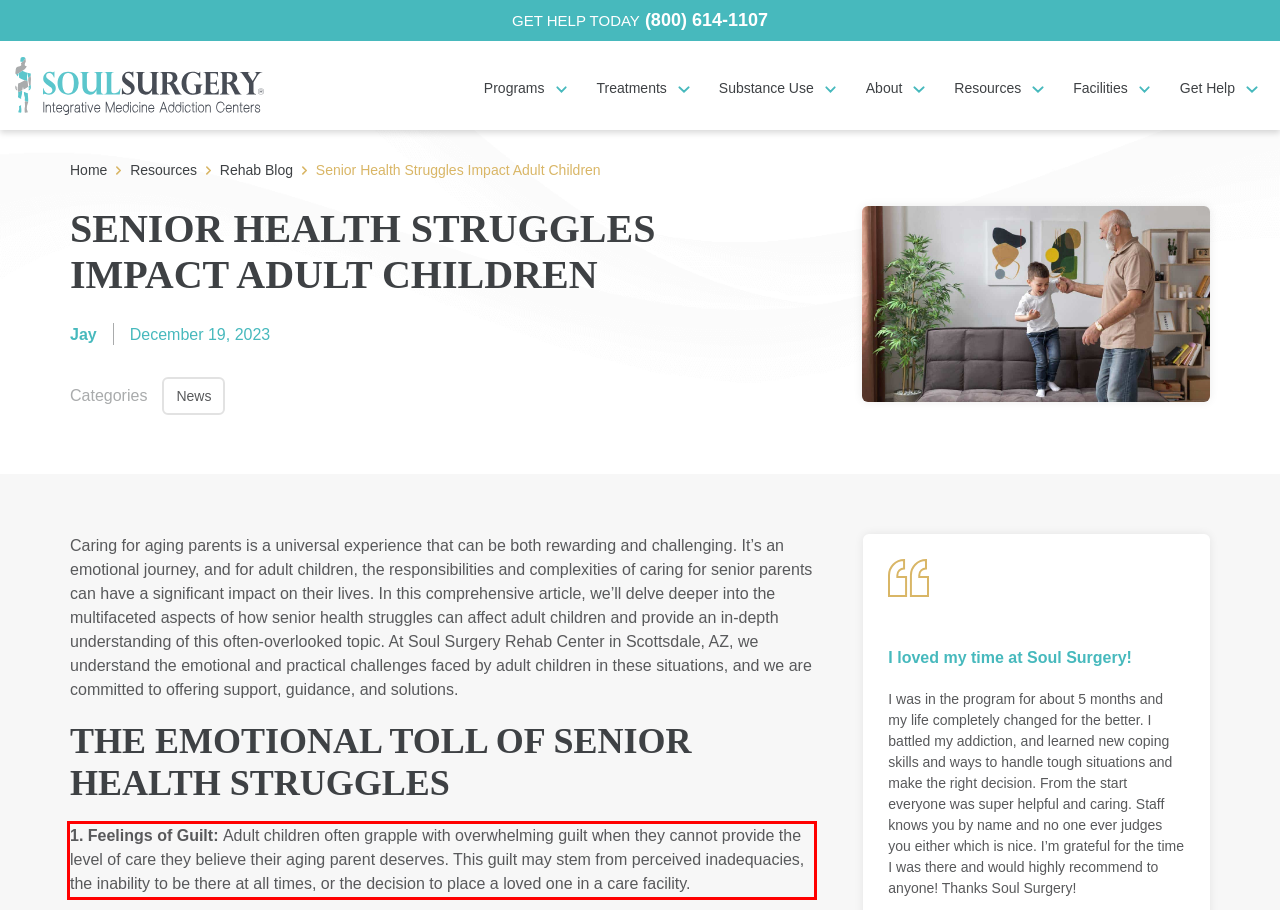Identify and transcribe the text content enclosed by the red bounding box in the given screenshot.

1. Feelings of Guilt: Adult children often grapple with overwhelming guilt when they cannot provide the level of care they believe their aging parent deserves. This guilt may stem from perceived inadequacies, the inability to be there at all times, or the decision to place a loved one in a care facility.